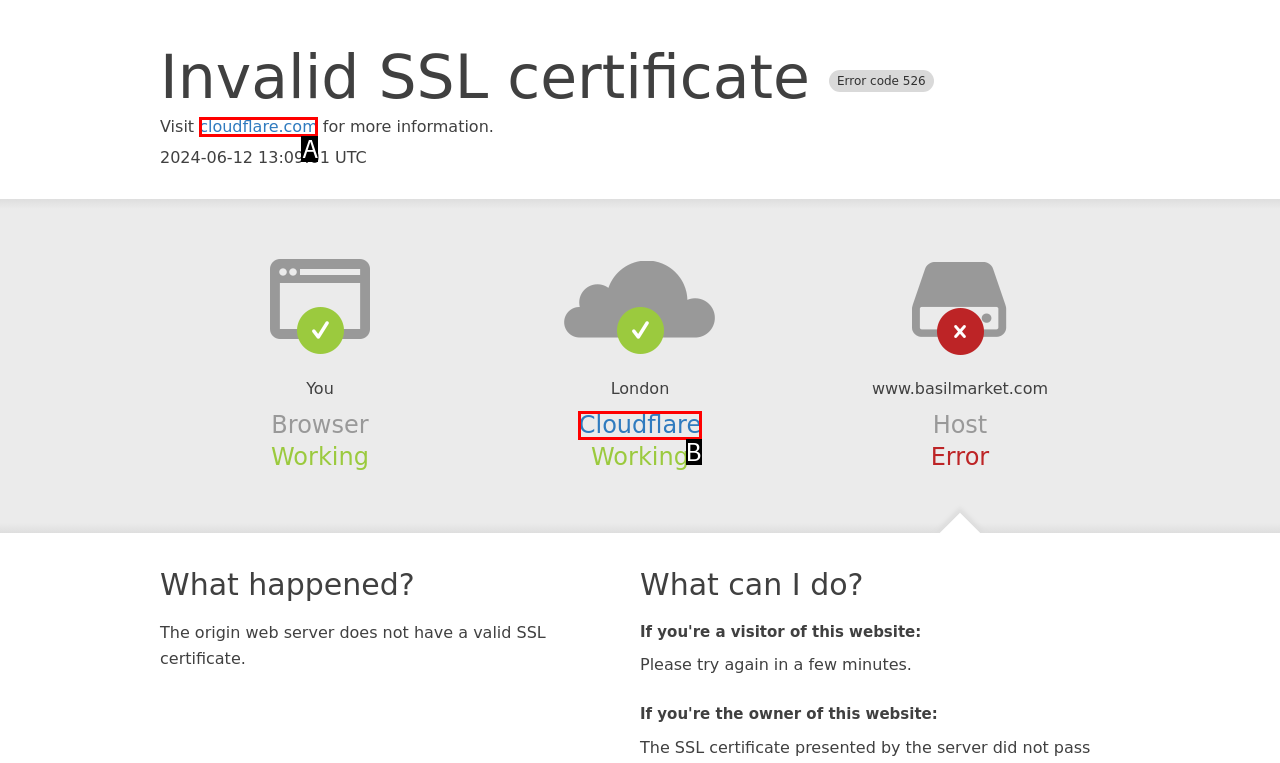Choose the UI element that best aligns with the description: Cloudflare
Respond with the letter of the chosen option directly.

B